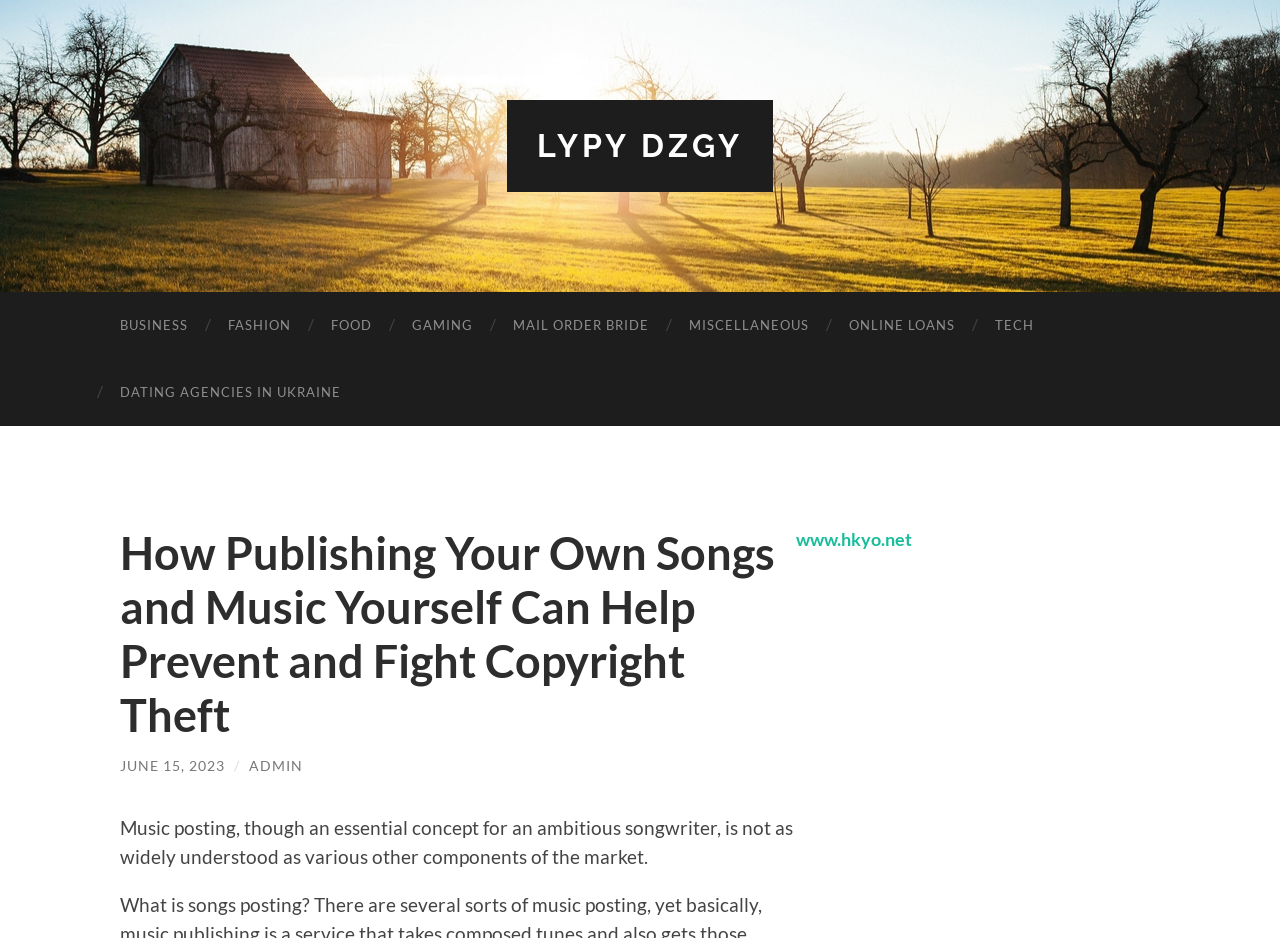Using the image as a reference, answer the following question in as much detail as possible:
Who is the author of the article?

I found a link with the text 'ADMIN' which is likely to be the author of the article, located below the main heading and date.